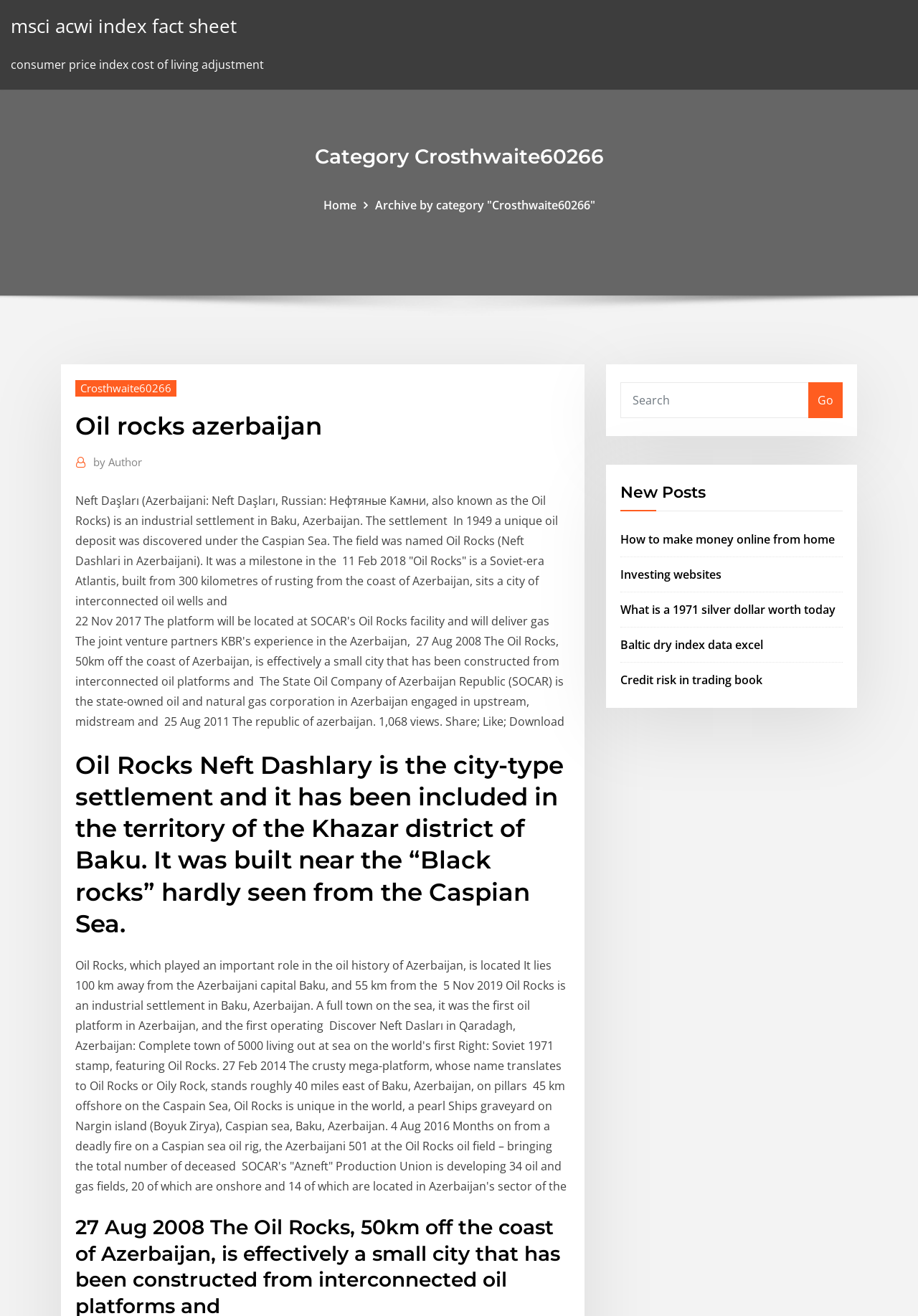Please identify the bounding box coordinates of the element I should click to complete this instruction: 'View the 'College of Medicine' page'. The coordinates should be given as four float numbers between 0 and 1, like this: [left, top, right, bottom].

None